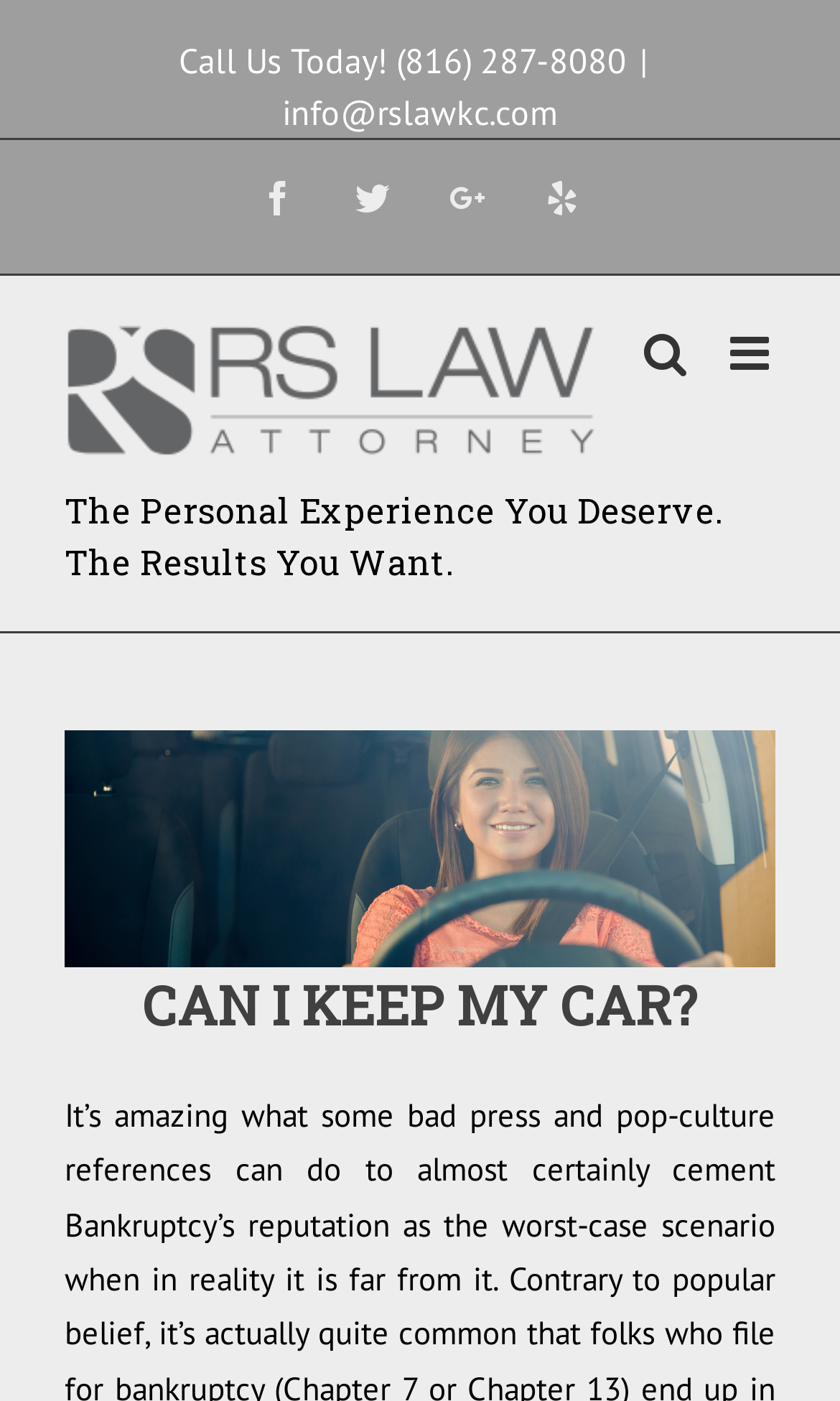Please respond in a single word or phrase: 
What is the main topic of the webpage?

Bankruptcy